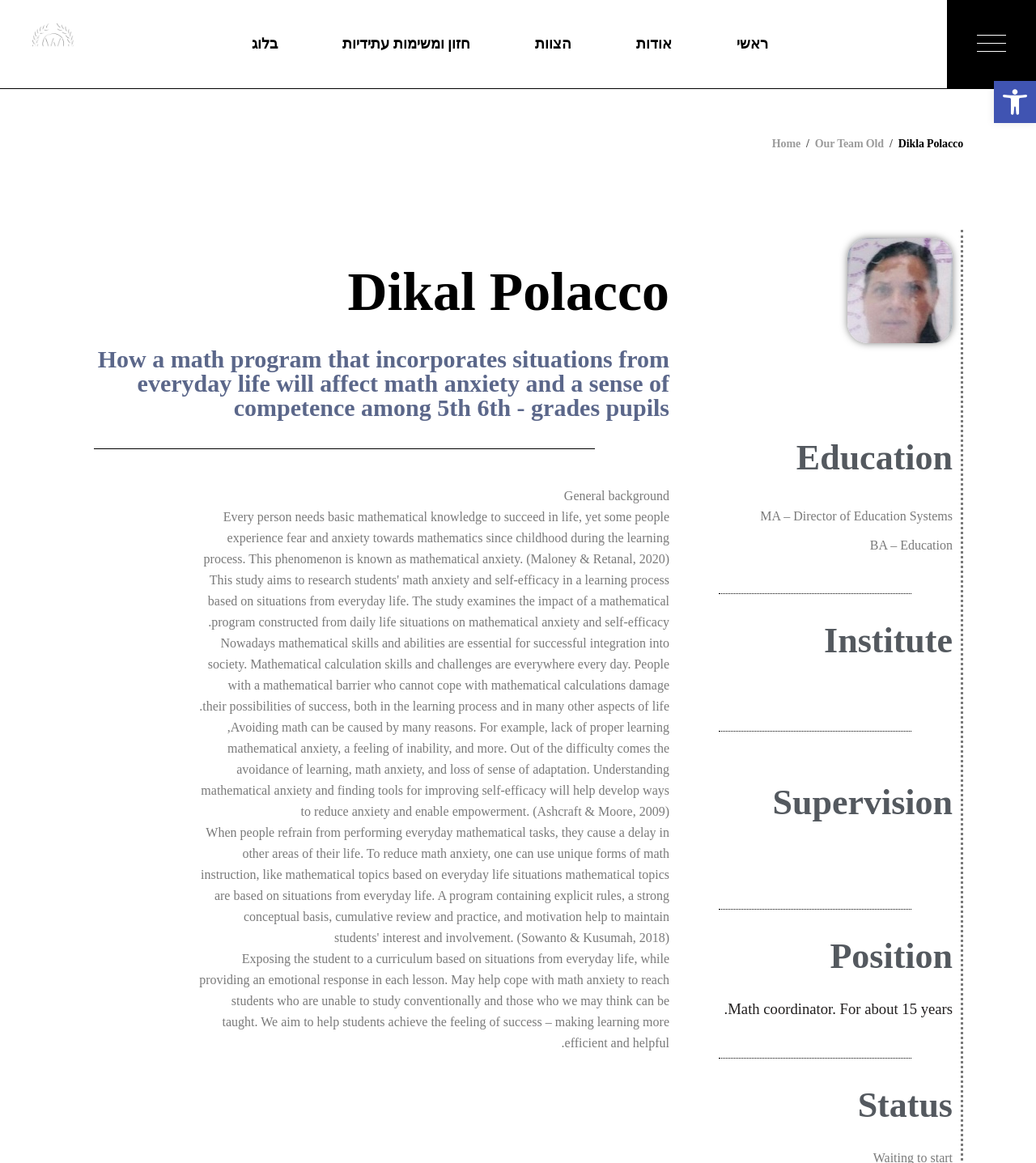Highlight the bounding box coordinates of the region I should click on to meet the following instruction: "Go to ראשי page".

[0.711, 0.0, 0.749, 0.076]